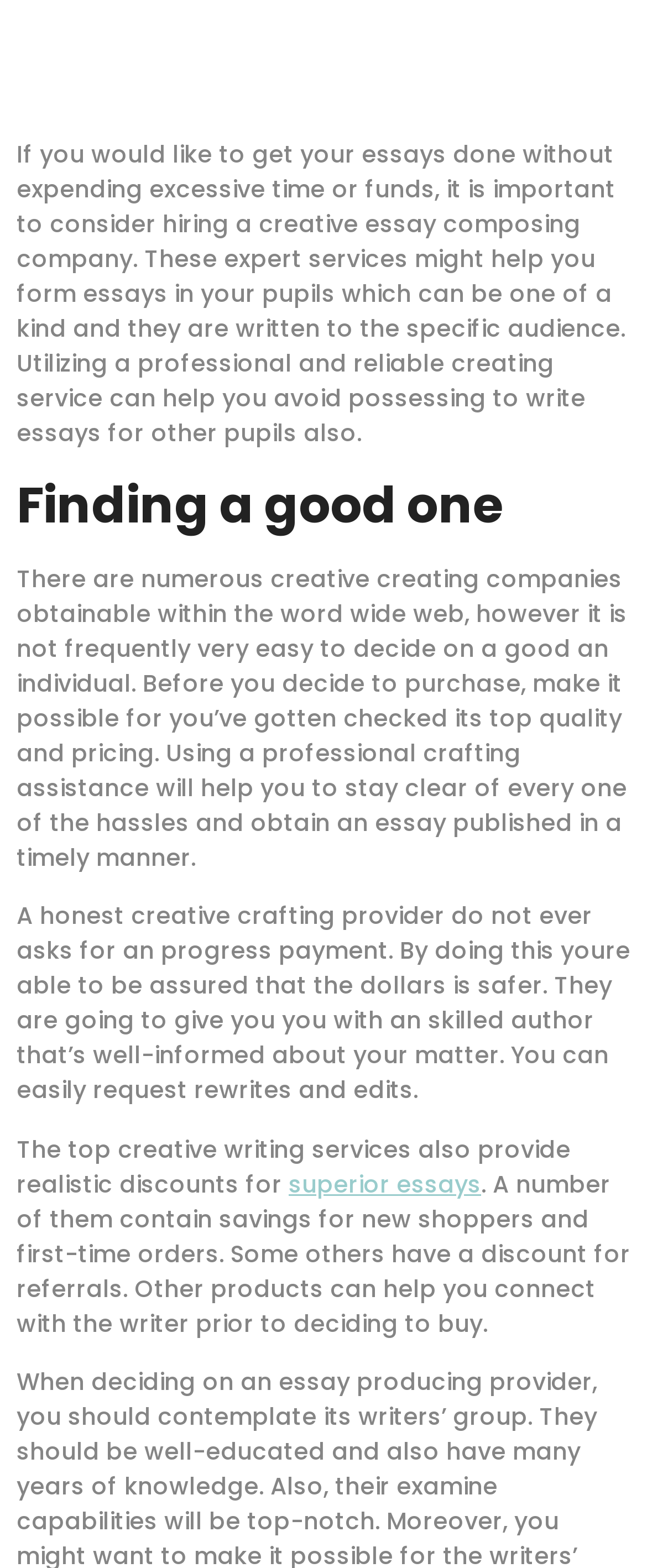Find the bounding box of the element with the following description: "superior essays". The coordinates must be four float numbers between 0 and 1, formatted as [left, top, right, bottom].

[0.446, 0.744, 0.744, 0.765]